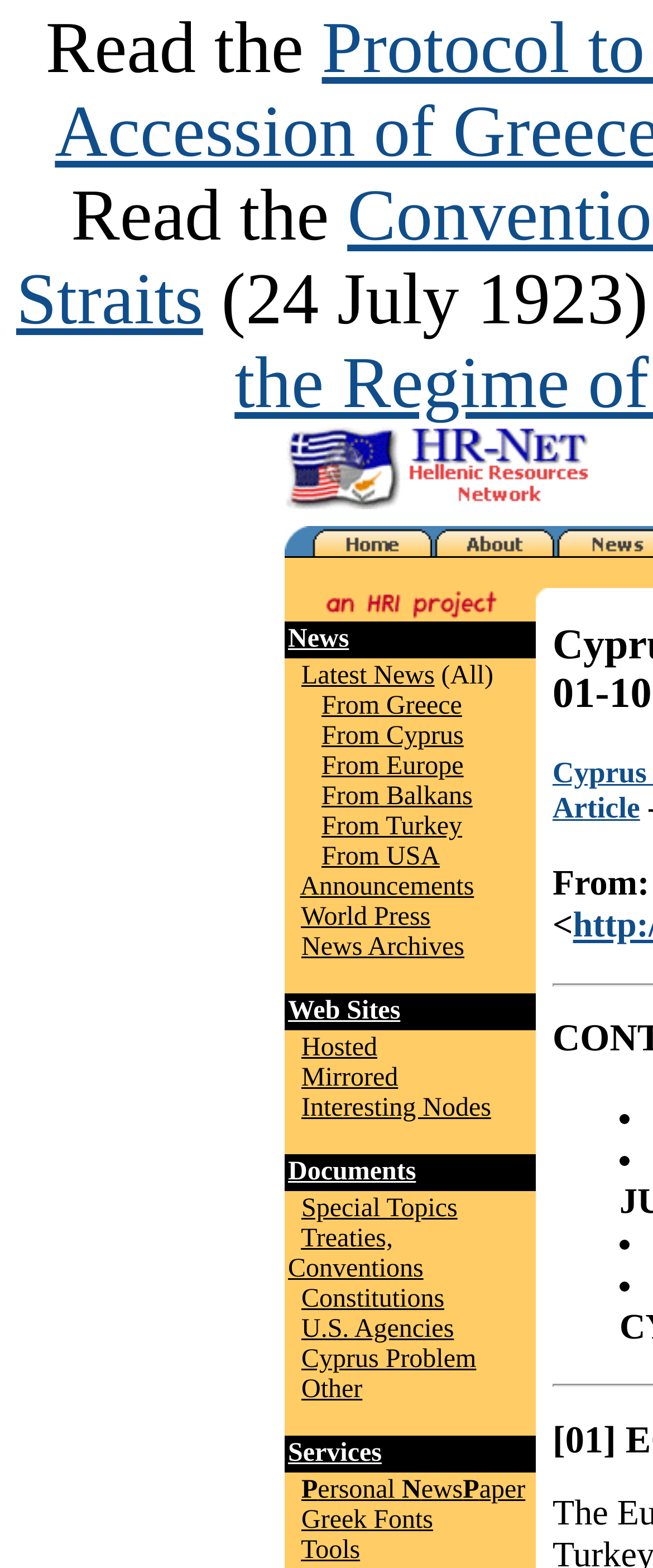Please answer the following question as detailed as possible based on the image: 
What is the main category of news?

The main category of news can be found in the table row with the text 'News' which is a link. This is the main category because it is the first option in the table and it is a broad category that encompasses all the other subcategories.